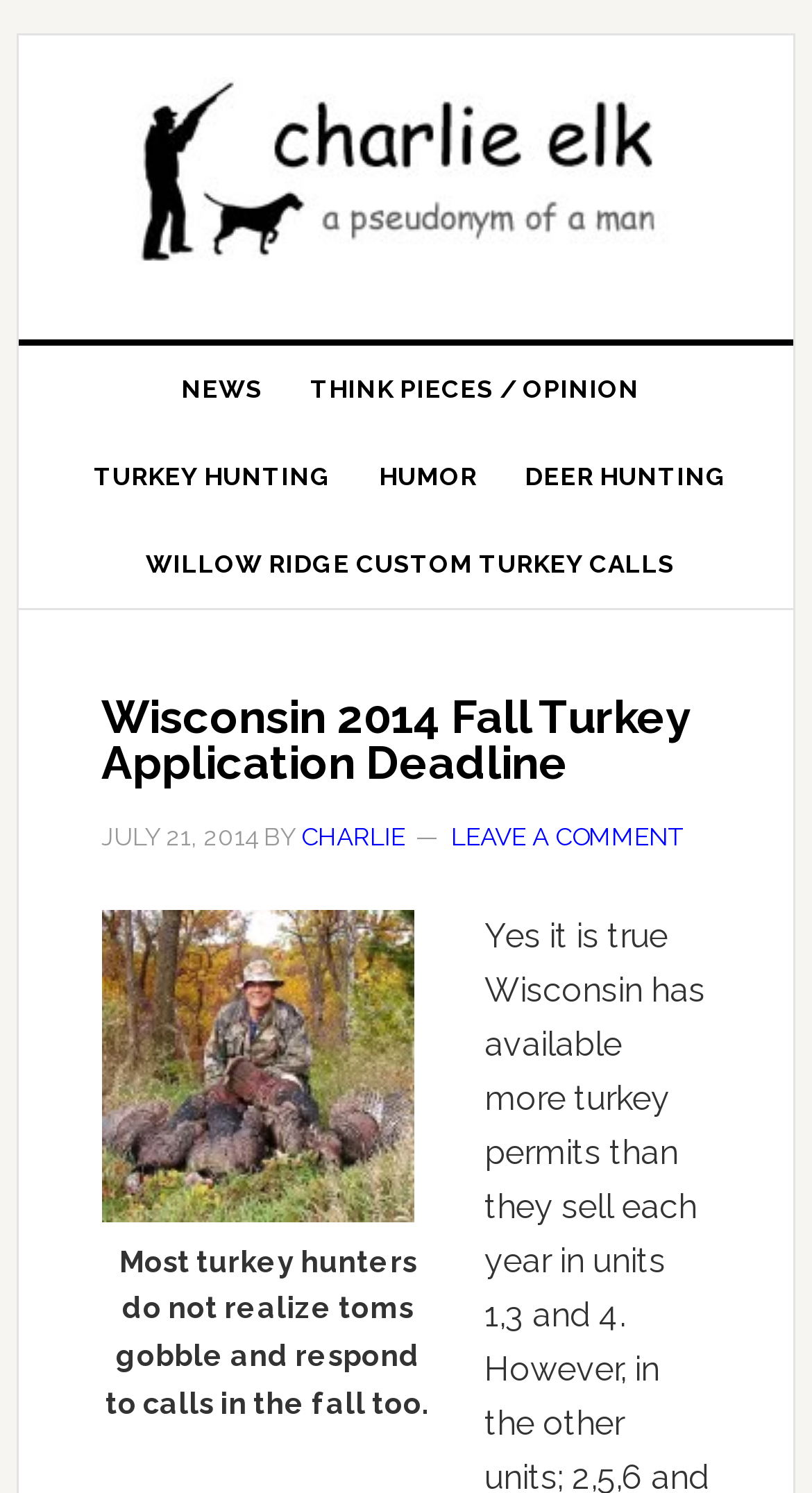Please give a succinct answer using a single word or phrase:
Is there an image on the webpage?

Yes